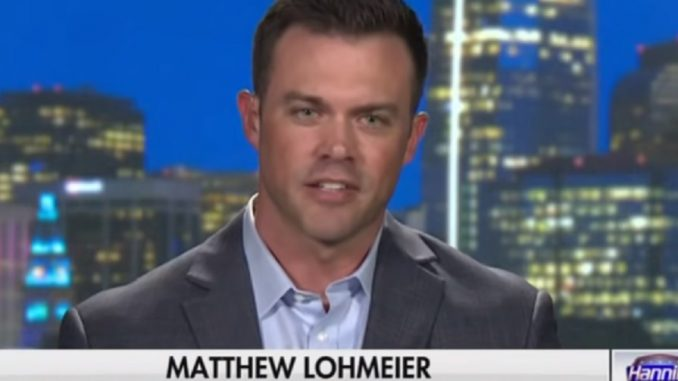Examine the image carefully and respond to the question with a detailed answer: 
What is the background of the image?

The softly blurred lights of a city skyline create a complementary backdrop behind Matthew Lohmeier, hinting at an evening broadcast setting.